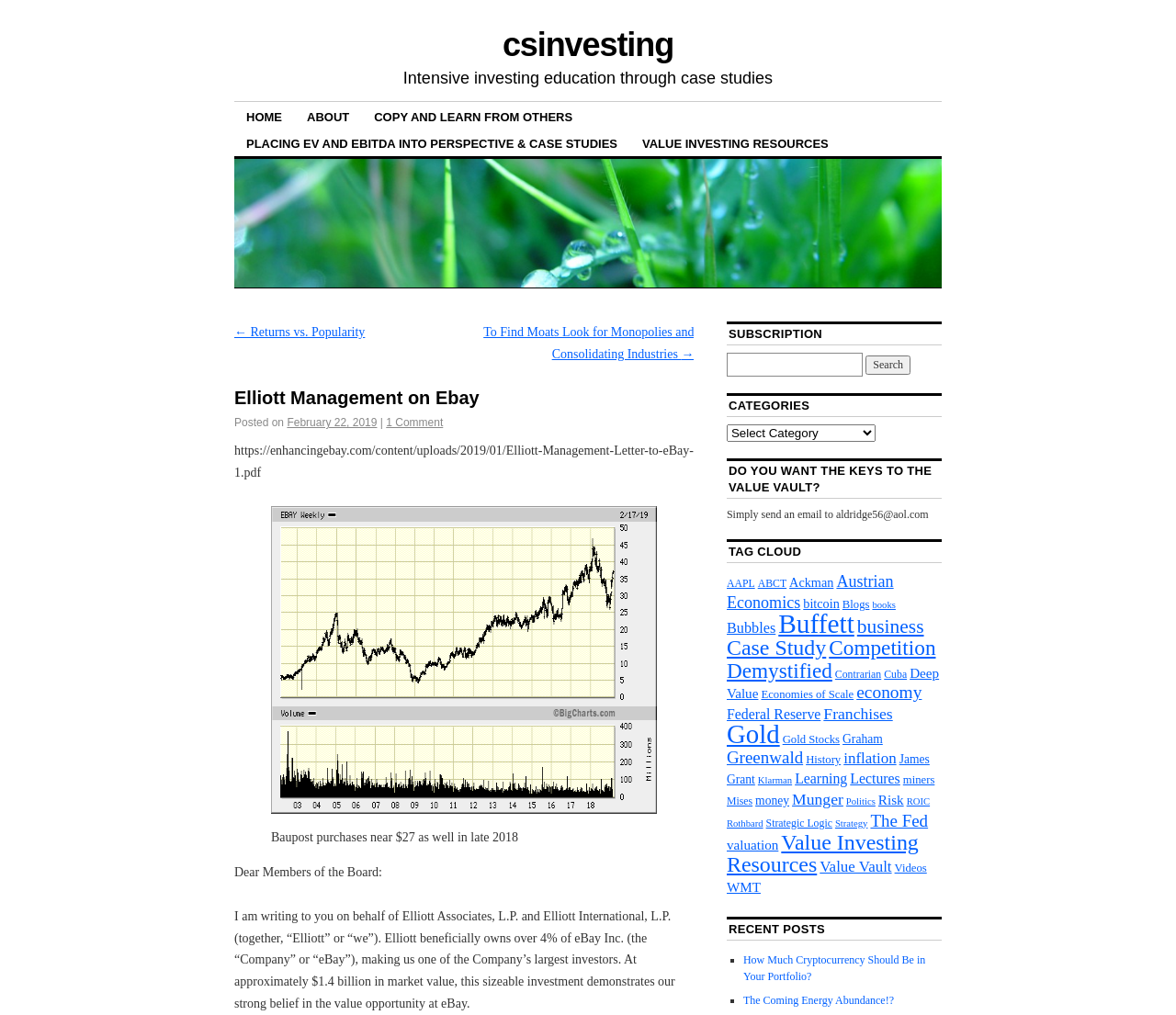Look at the image and give a detailed response to the following question: How many links are there in the 'TAG CLOUD' section?

The 'TAG CLOUD' section is located at the bottom of the webpage and contains a list of links. By counting the number of links in this section, I found that there are 34 links in total.